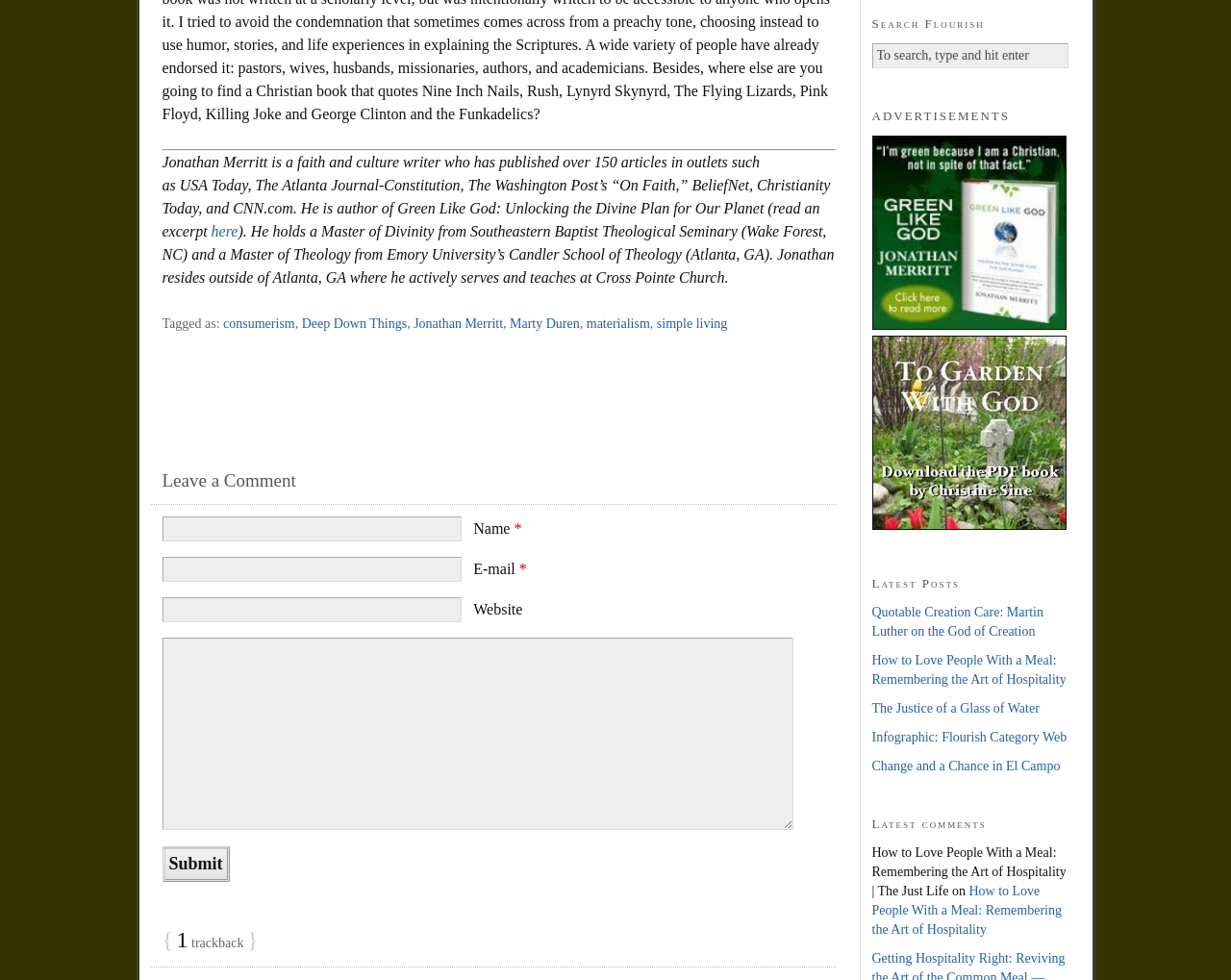Please indicate the bounding box coordinates of the element's region to be clicked to achieve the instruction: "Click the 'Quotable Creation Care: Martin Luther on the God of Creation' link". Provide the coordinates as four float numbers between 0 and 1, i.e., [left, top, right, bottom].

[0.708, 0.617, 0.848, 0.651]